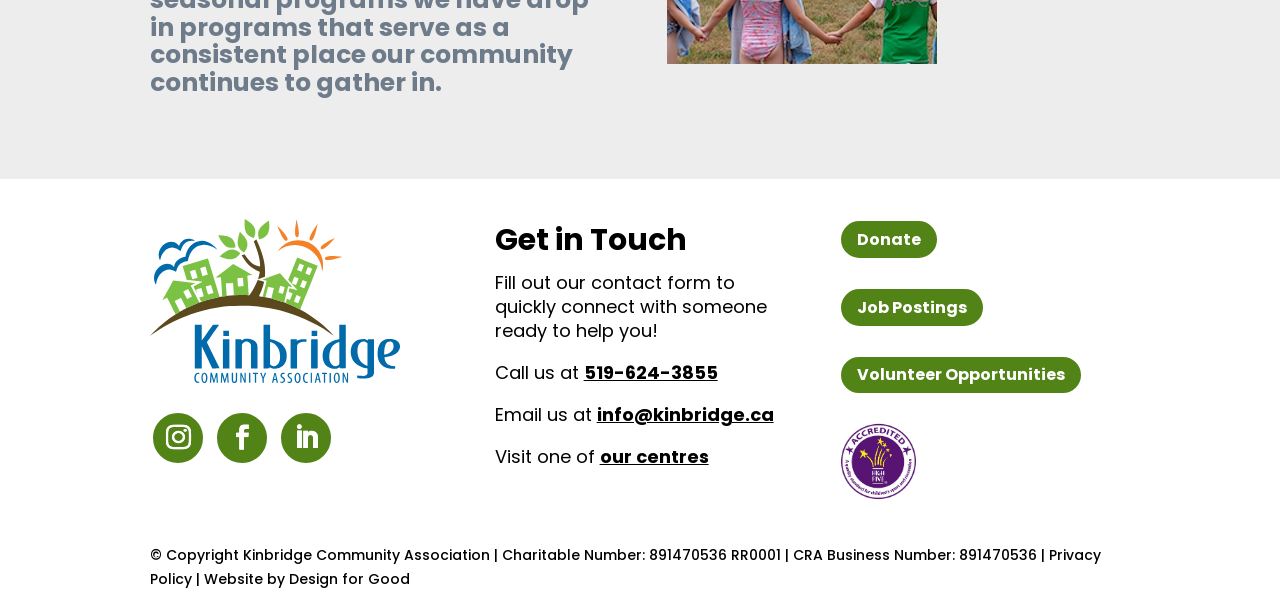Identify the bounding box coordinates for the element you need to click to achieve the following task: "Learn more about Neighbourhood Day & Bike Rodeo at Willard Park". The coordinates must be four float values ranging from 0 to 1, formatted as [left, top, right, bottom].

[0.78, 0.44, 0.86, 0.519]